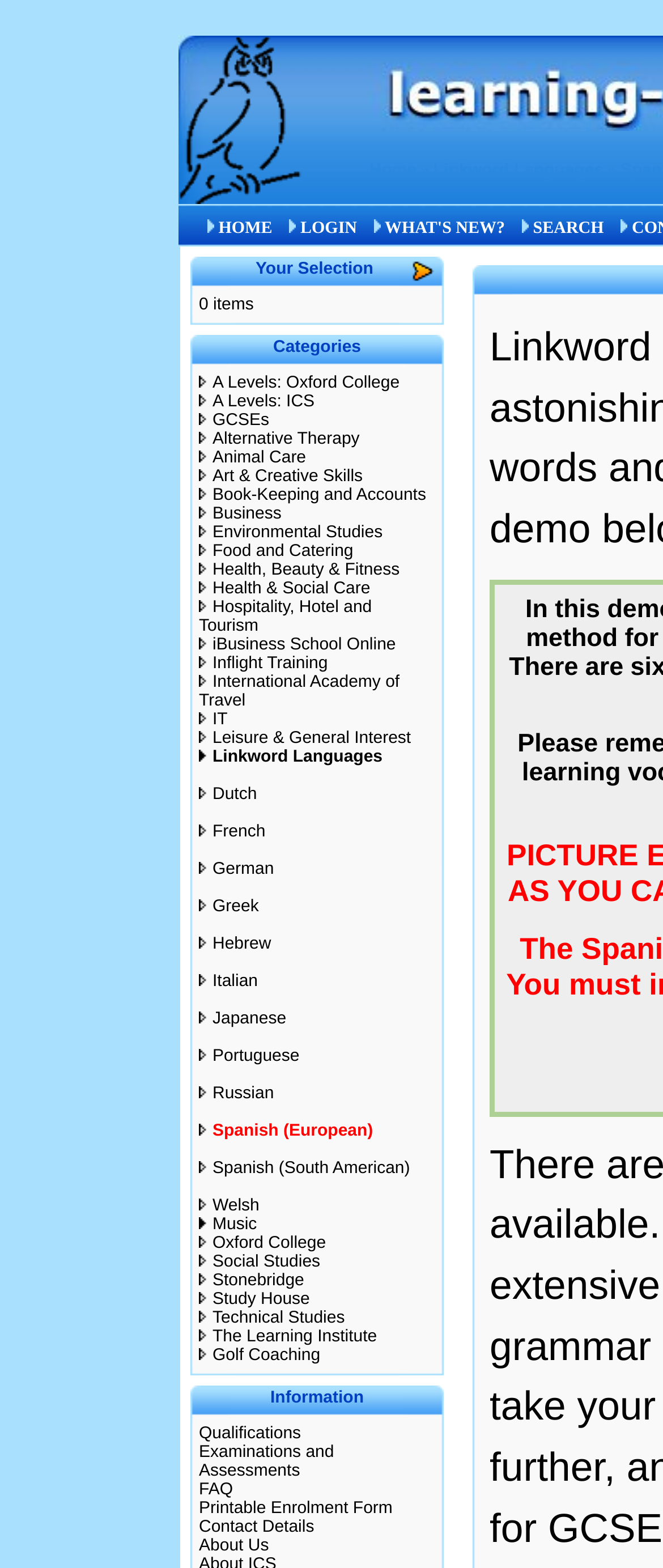Can you find the bounding box coordinates for the element that needs to be clicked to execute this instruction: "click on Home"? The coordinates should be given as four float numbers between 0 and 1, i.e., [left, top, right, bottom].

[0.557, 0.103, 0.628, 0.115]